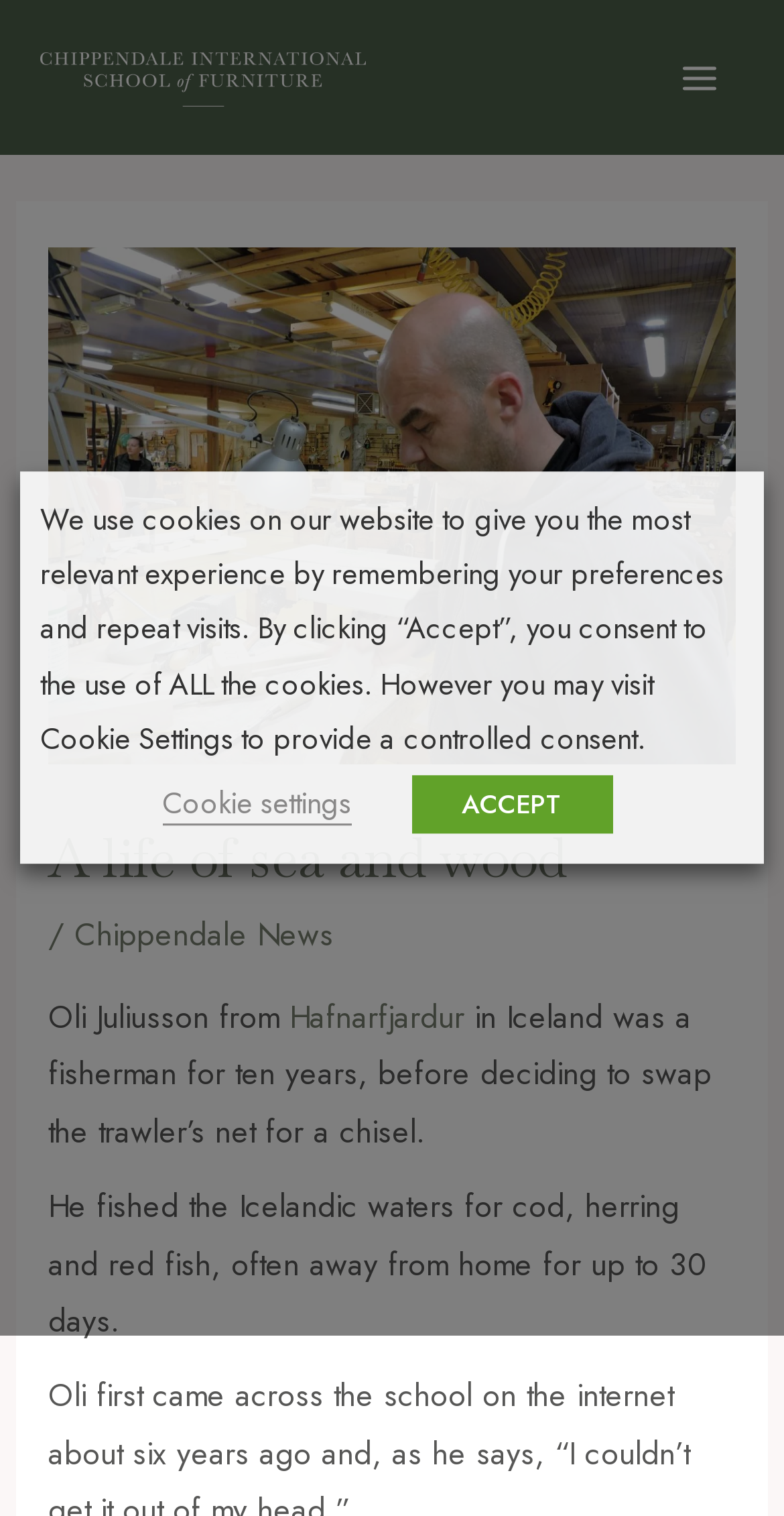What is the title or heading displayed on the webpage?

A life of sea and wood